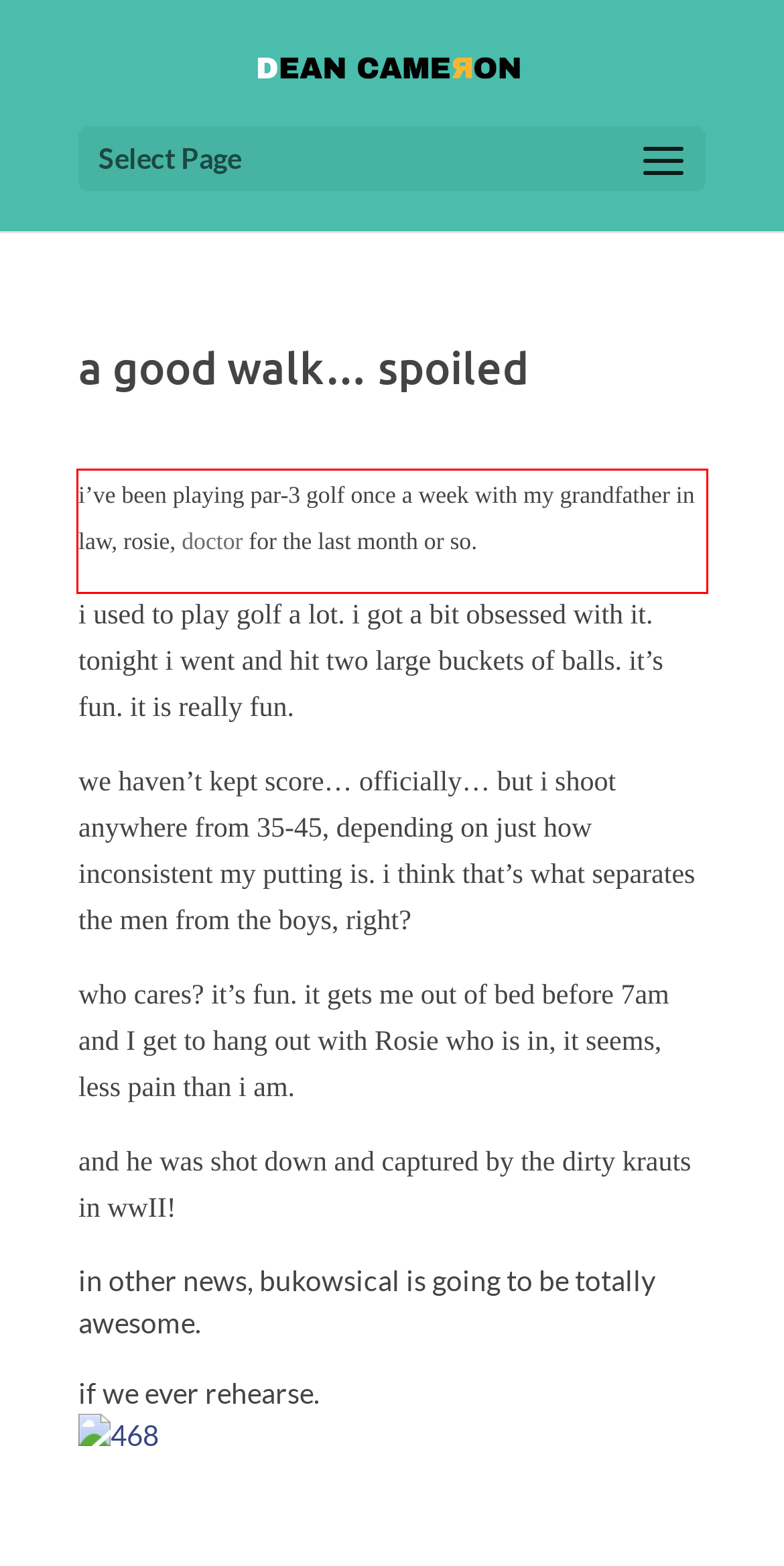Please look at the screenshot provided and find the red bounding box. Extract the text content contained within this bounding box.

i’ve been playing par-3 golf once a week with my grandfather in law, rosie, doctor for the last month or so.